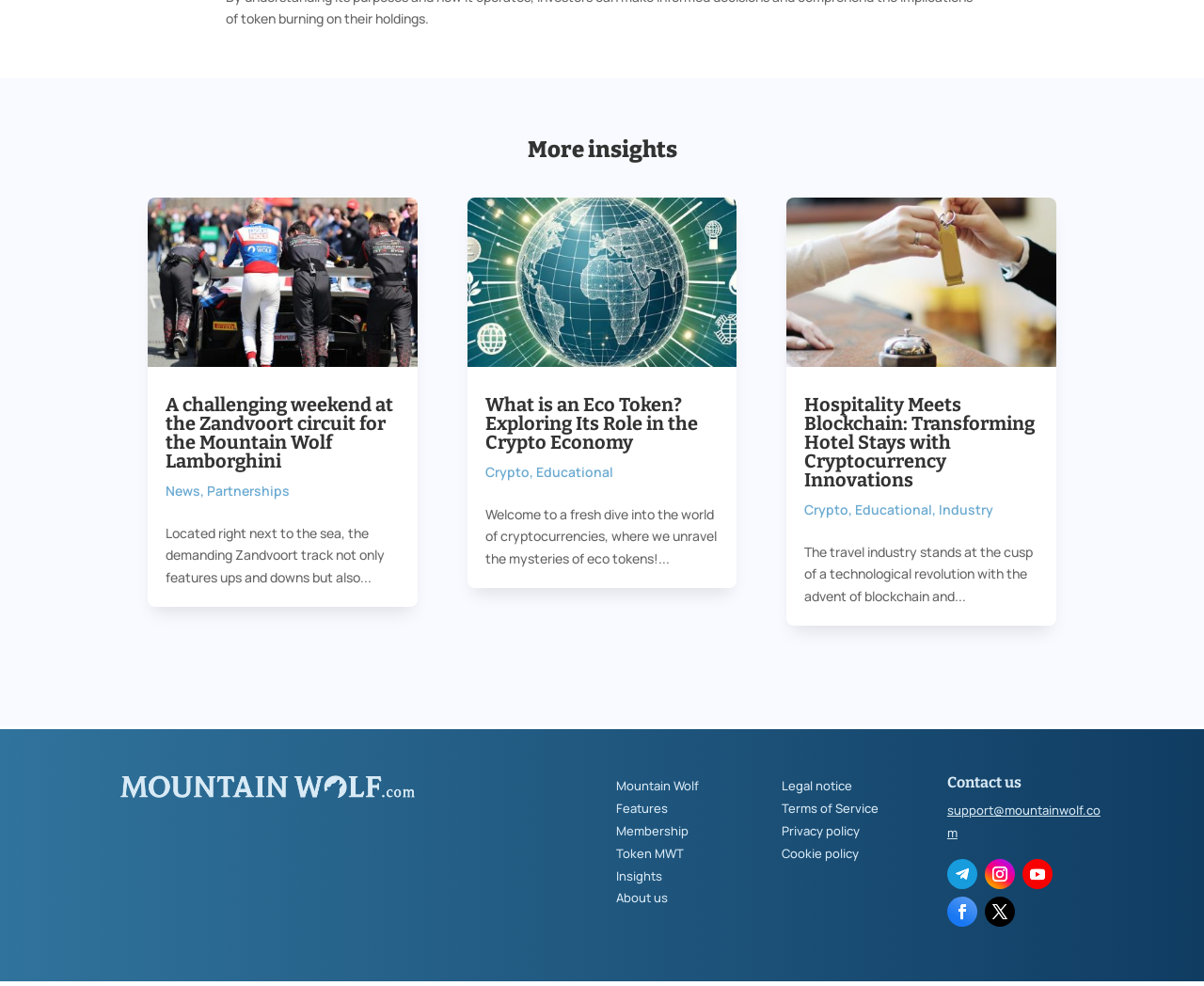Determine the bounding box coordinates of the clickable region to follow the instruction: "Visit the Mountain Wolf homepage".

[0.512, 0.788, 0.581, 0.806]